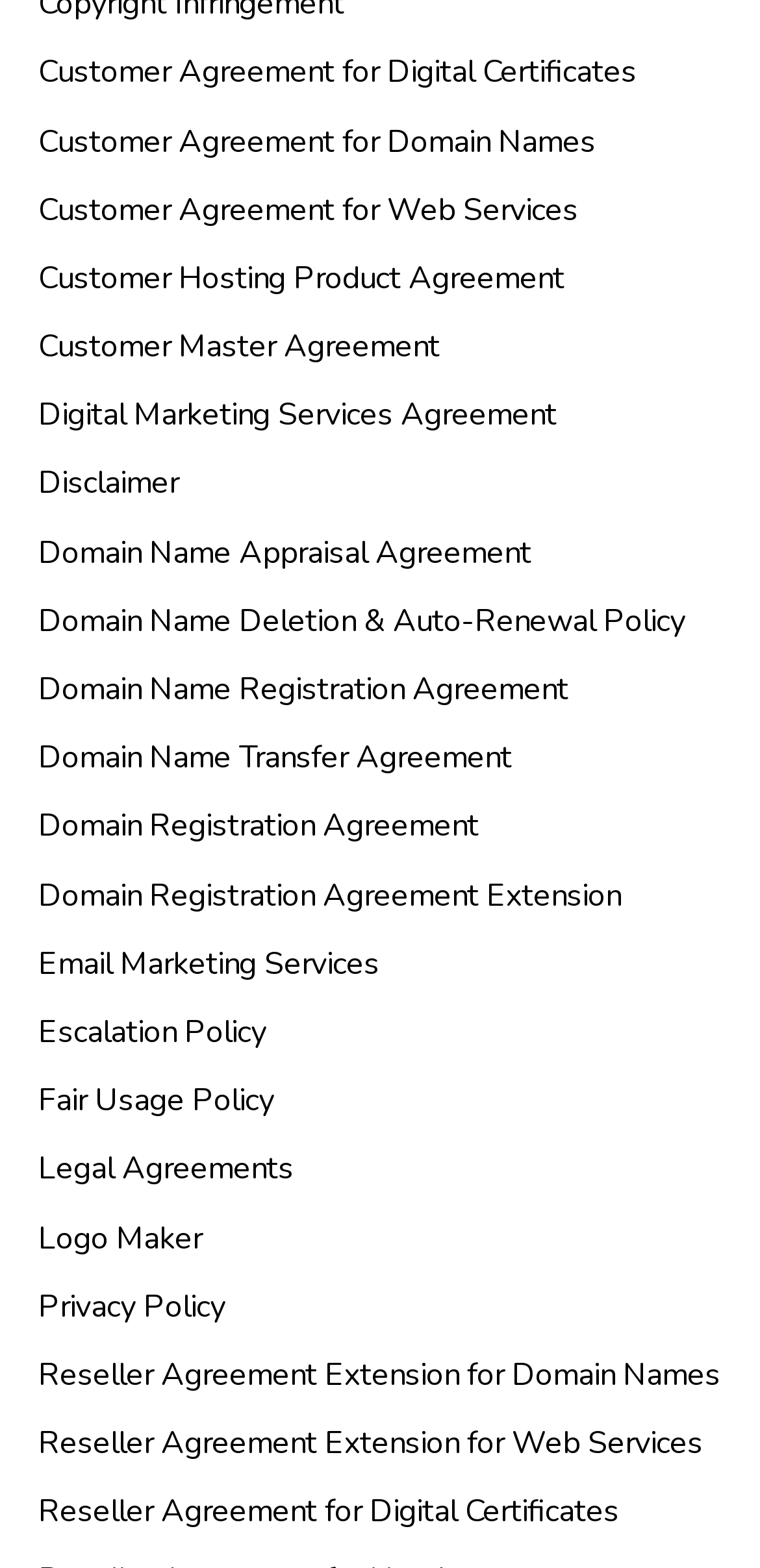Find the bounding box coordinates of the clickable region needed to perform the following instruction: "Access Privacy Policy". The coordinates should be provided as four float numbers between 0 and 1, i.e., [left, top, right, bottom].

[0.05, 0.82, 0.296, 0.847]